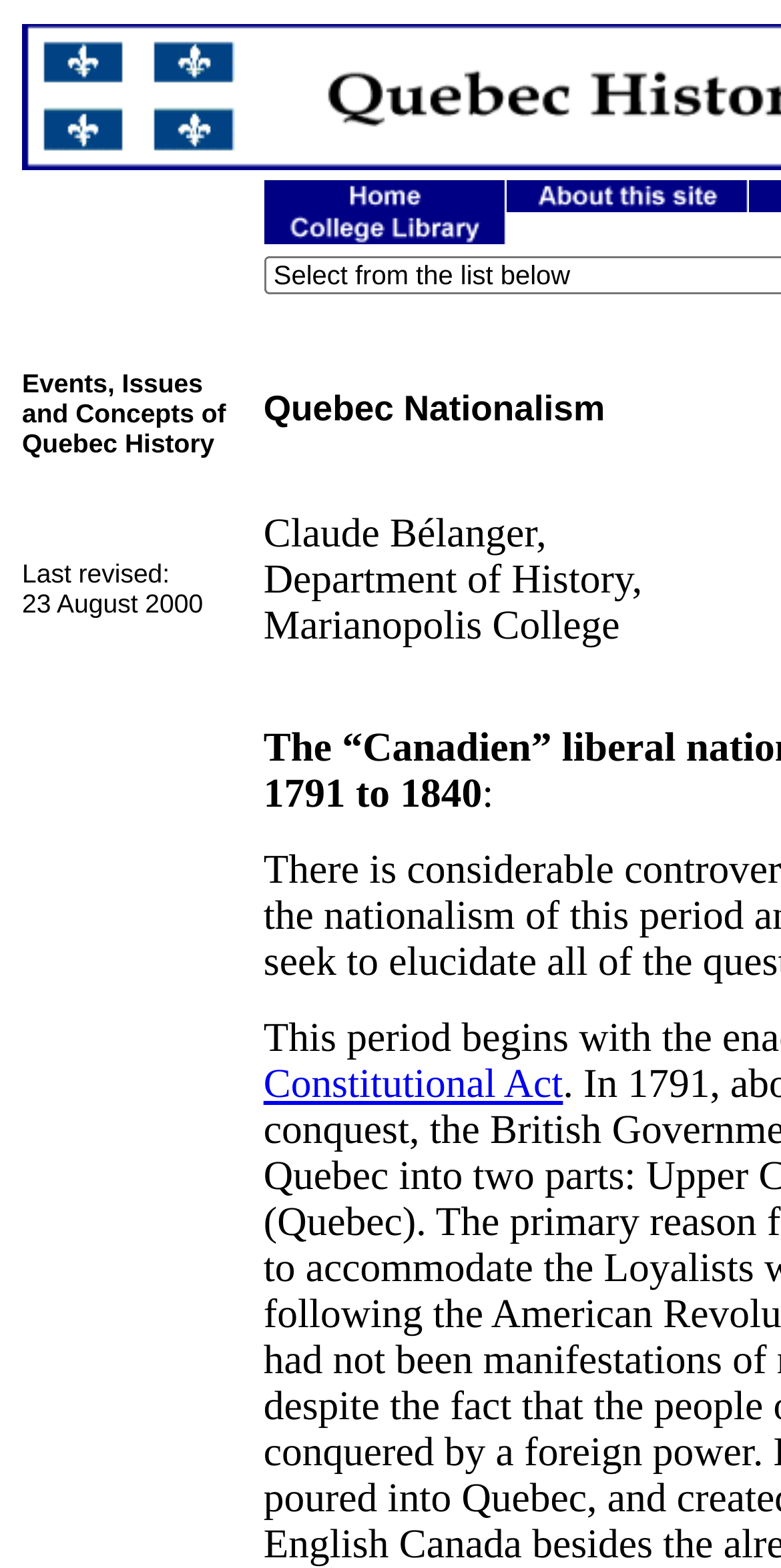Respond to the following question with a brief word or phrase:
What is the purpose of the webpage based on its content?

Providing information about Quebec nationalism and history